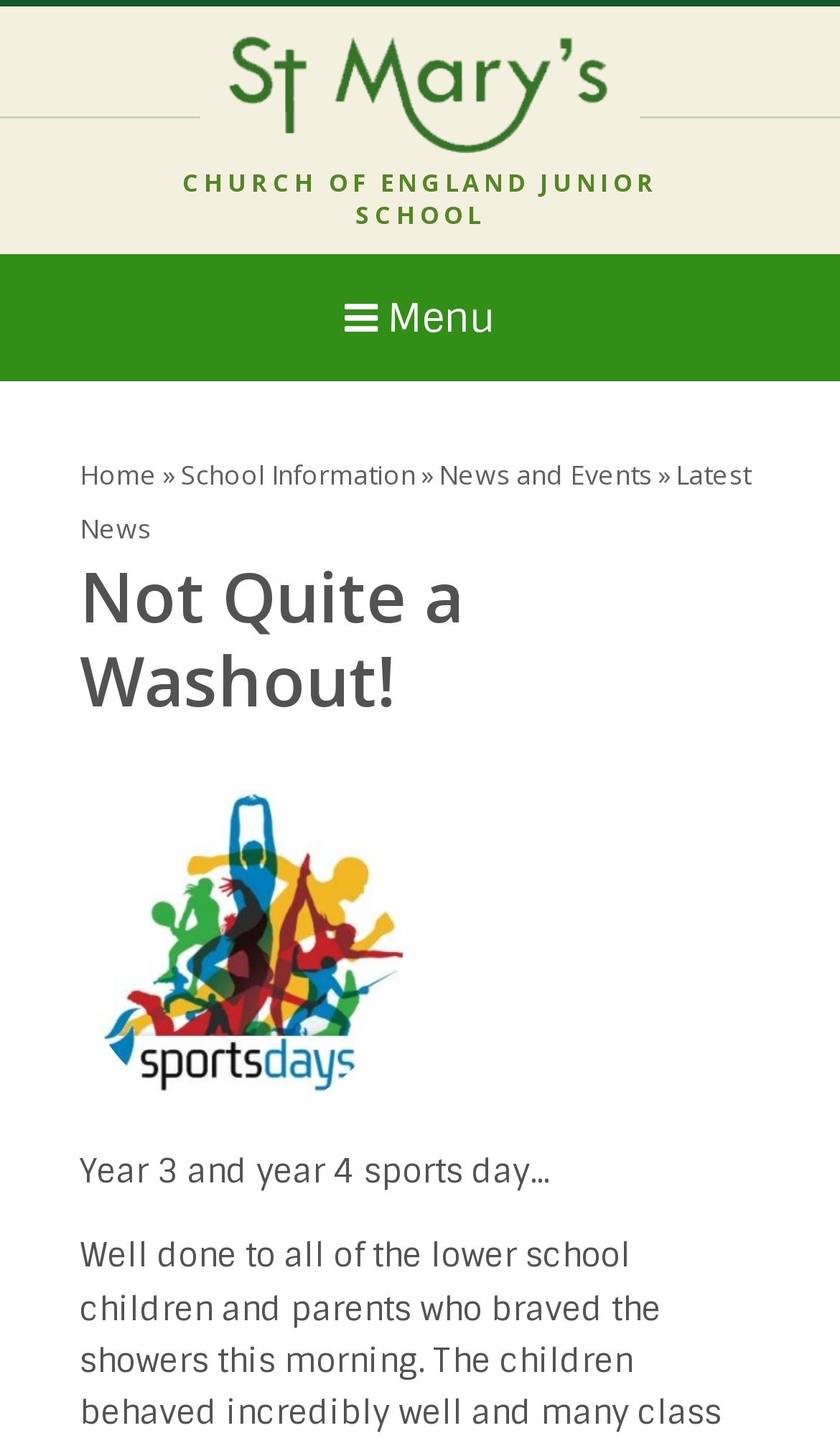Find the bounding box coordinates of the clickable region needed to perform the following instruction: "Click the 'Skip to content' link". The coordinates should be provided as four float numbers between 0 and 1, i.e., [left, top, right, bottom].

[0.0, 0.0, 0.351, 0.031]